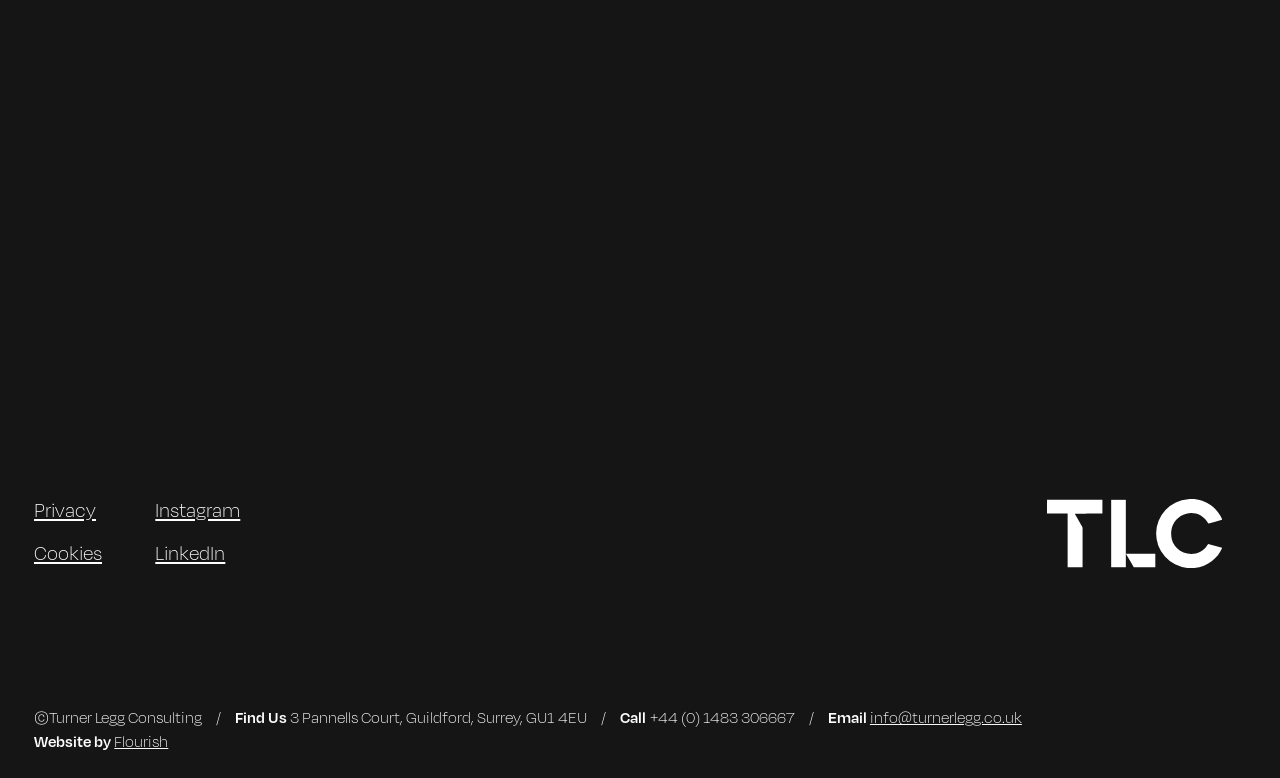Locate the bounding box coordinates of the area where you should click to accomplish the instruction: "Click on Contact".

[0.021, 0.265, 0.122, 0.378]